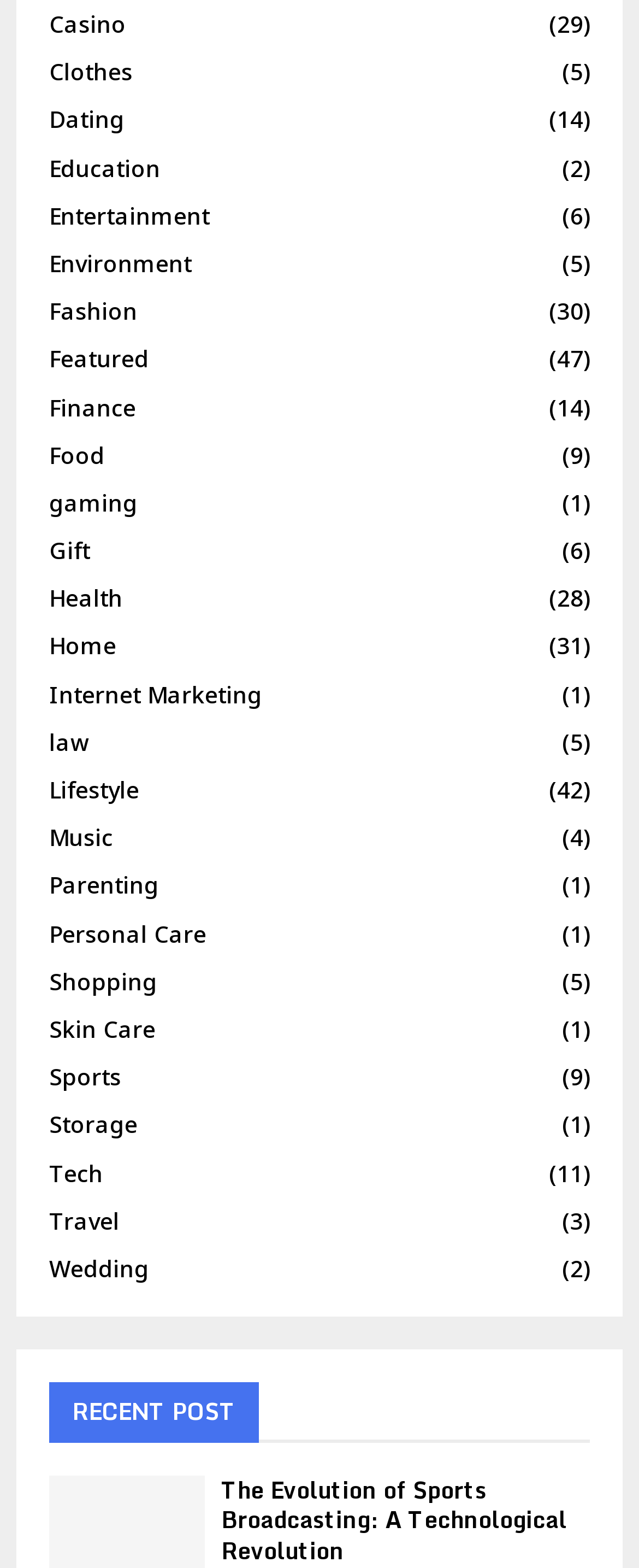Determine the bounding box coordinates of the clickable region to carry out the instruction: "Click on the 'Casino' link".

[0.077, 0.005, 0.197, 0.025]